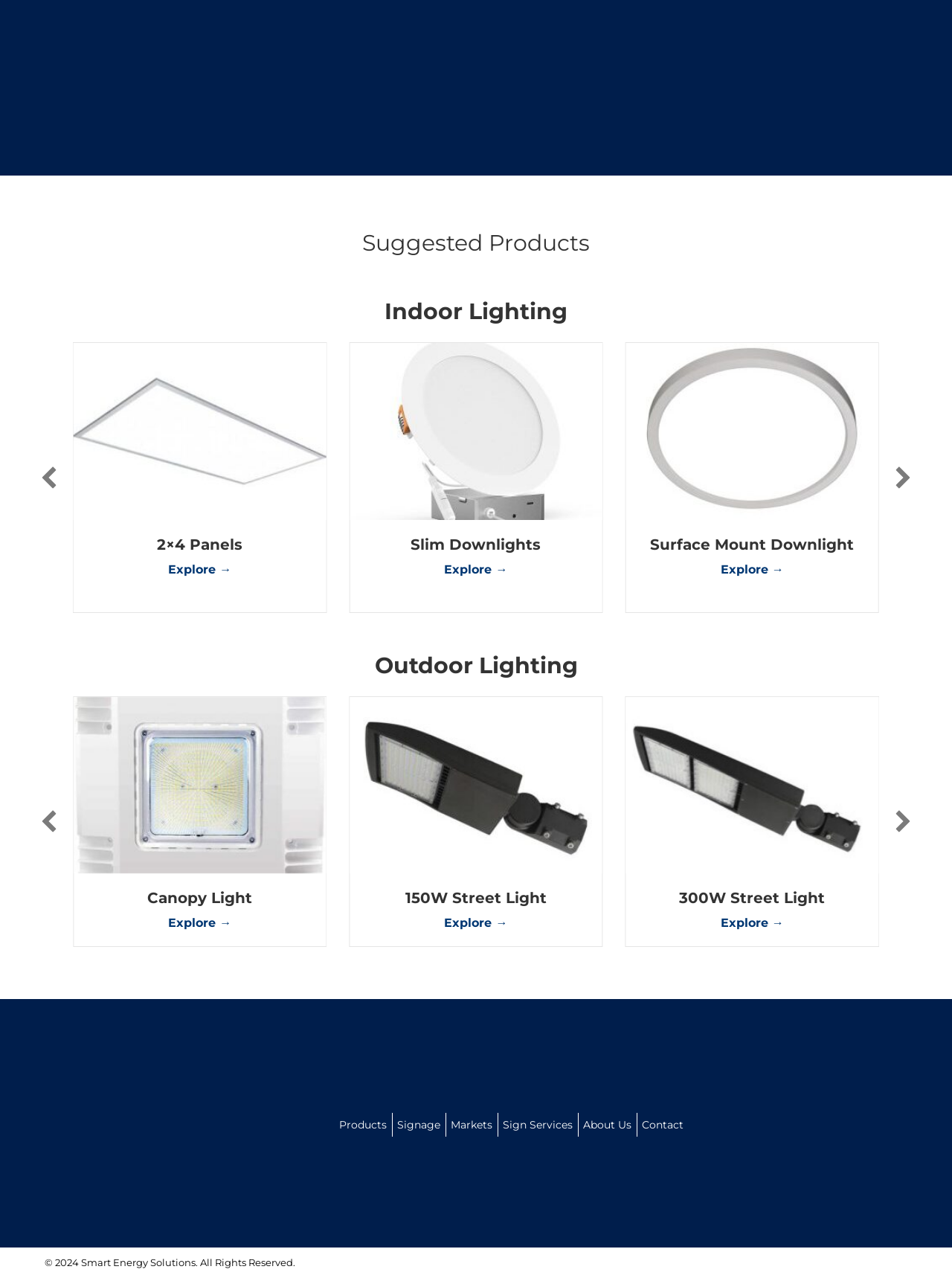Please answer the following query using a single word or phrase: 
Is there a navigation menu on the webpage?

Yes